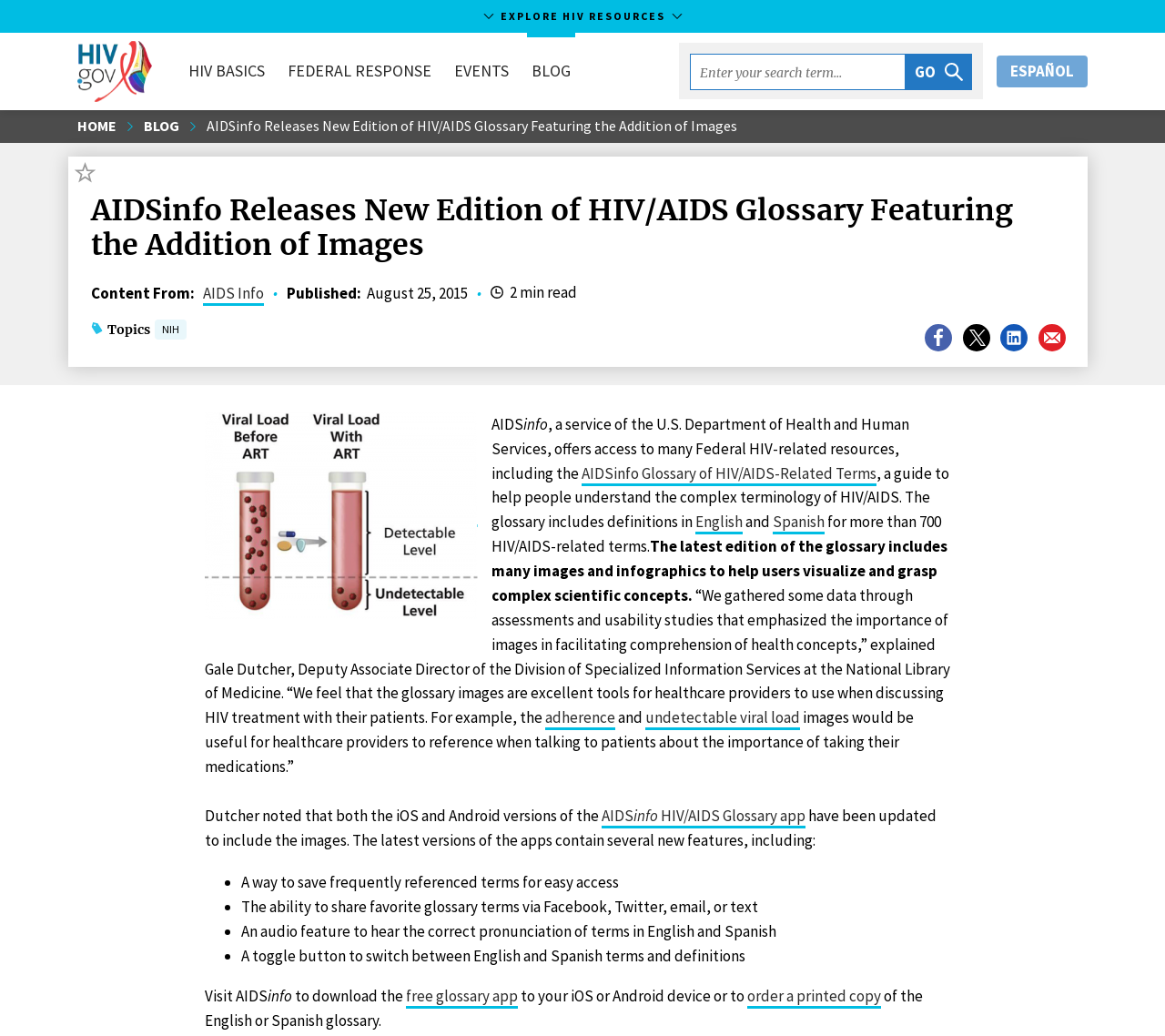Please provide a brief answer to the following inquiry using a single word or phrase:
What is the purpose of the glossary?

To help people understand HIV/AIDS terminology